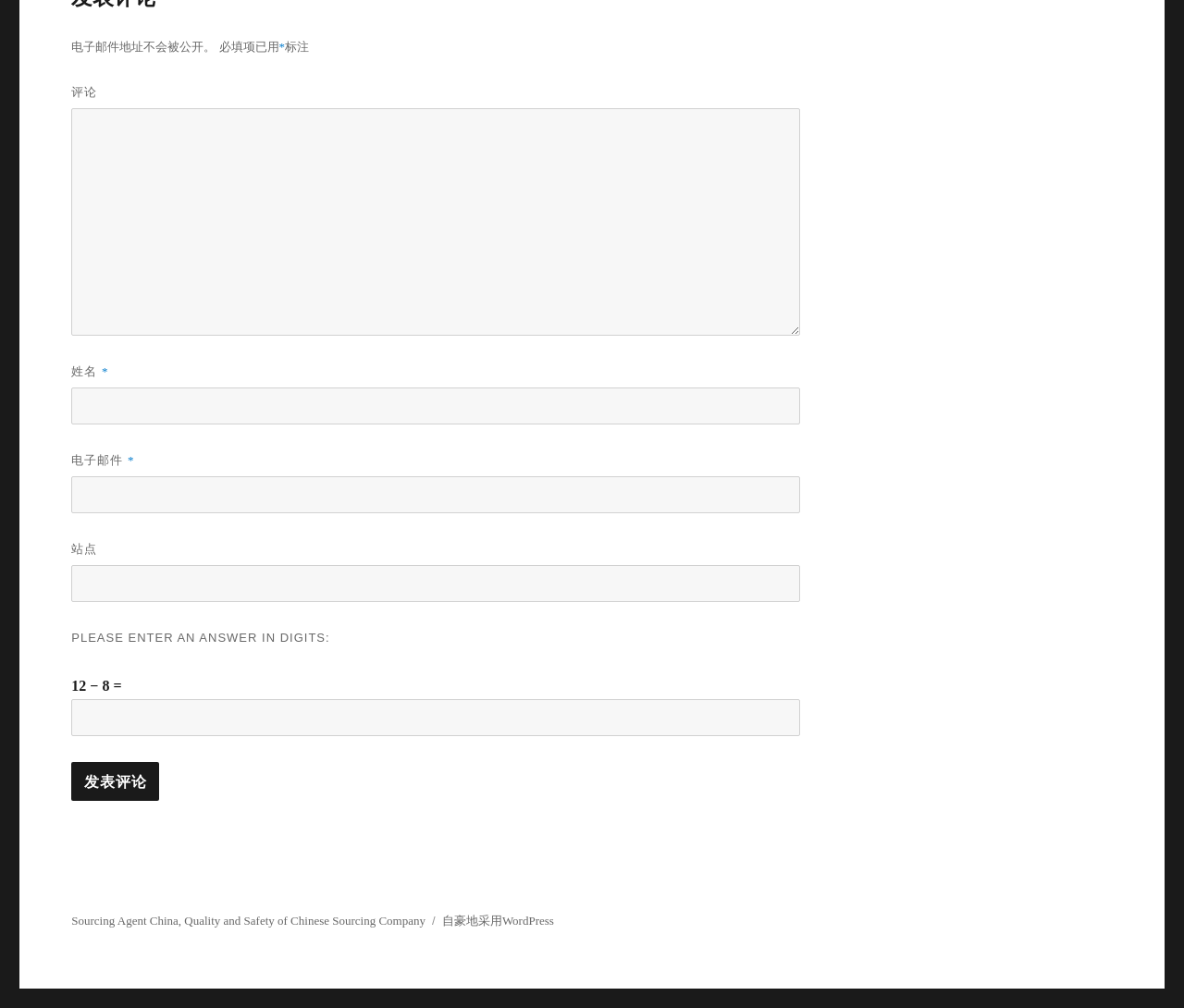Find the bounding box coordinates for the UI element whose description is: "parent_node: 电子邮件 * aria-describedby="email-notes" name="email"". The coordinates should be four float numbers between 0 and 1, in the format [left, top, right, bottom].

[0.06, 0.473, 0.676, 0.509]